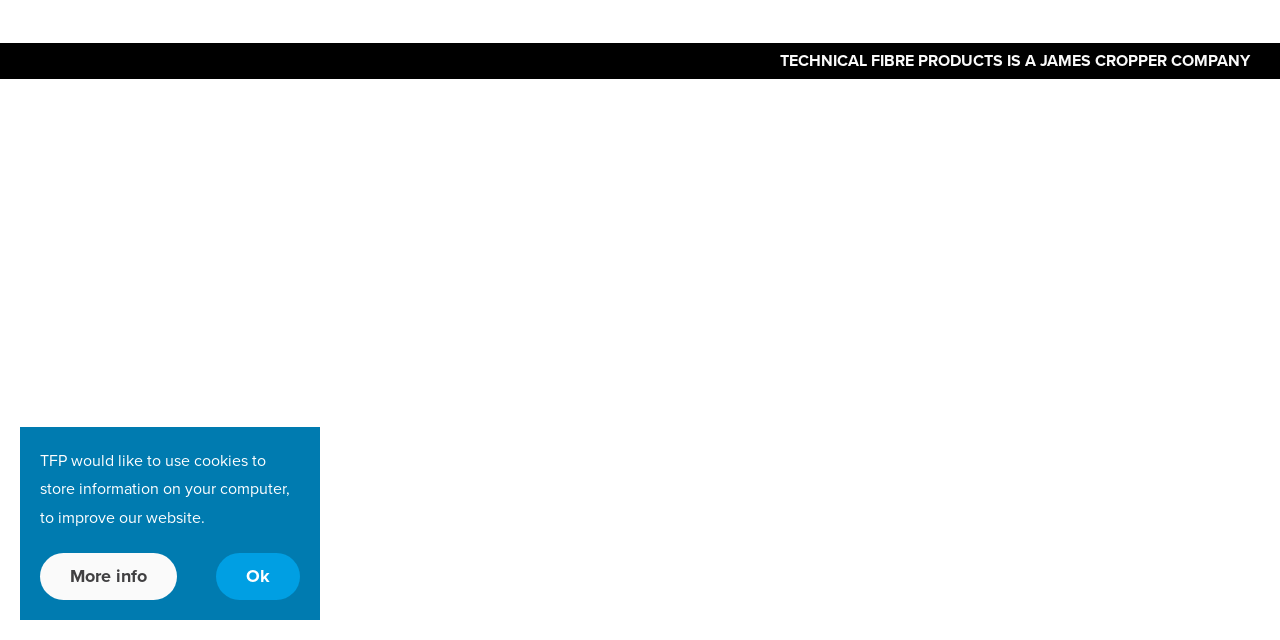Give the bounding box coordinates for the element described by: "Ok".

[0.169, 0.864, 0.234, 0.938]